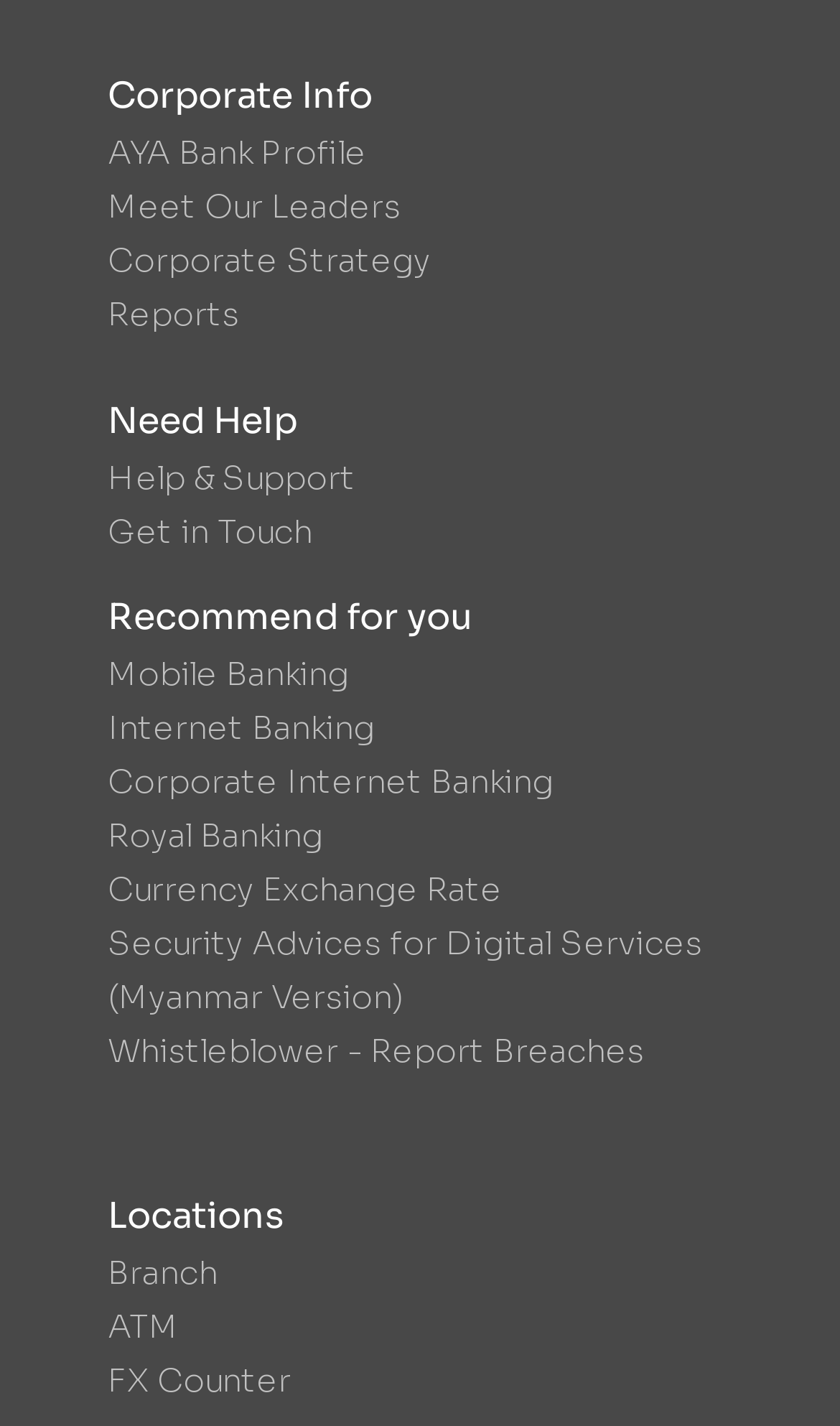Provide a short answer to the following question with just one word or phrase: What is the last link under 'Recommend for you'?

Whistleblower - Report Breaches